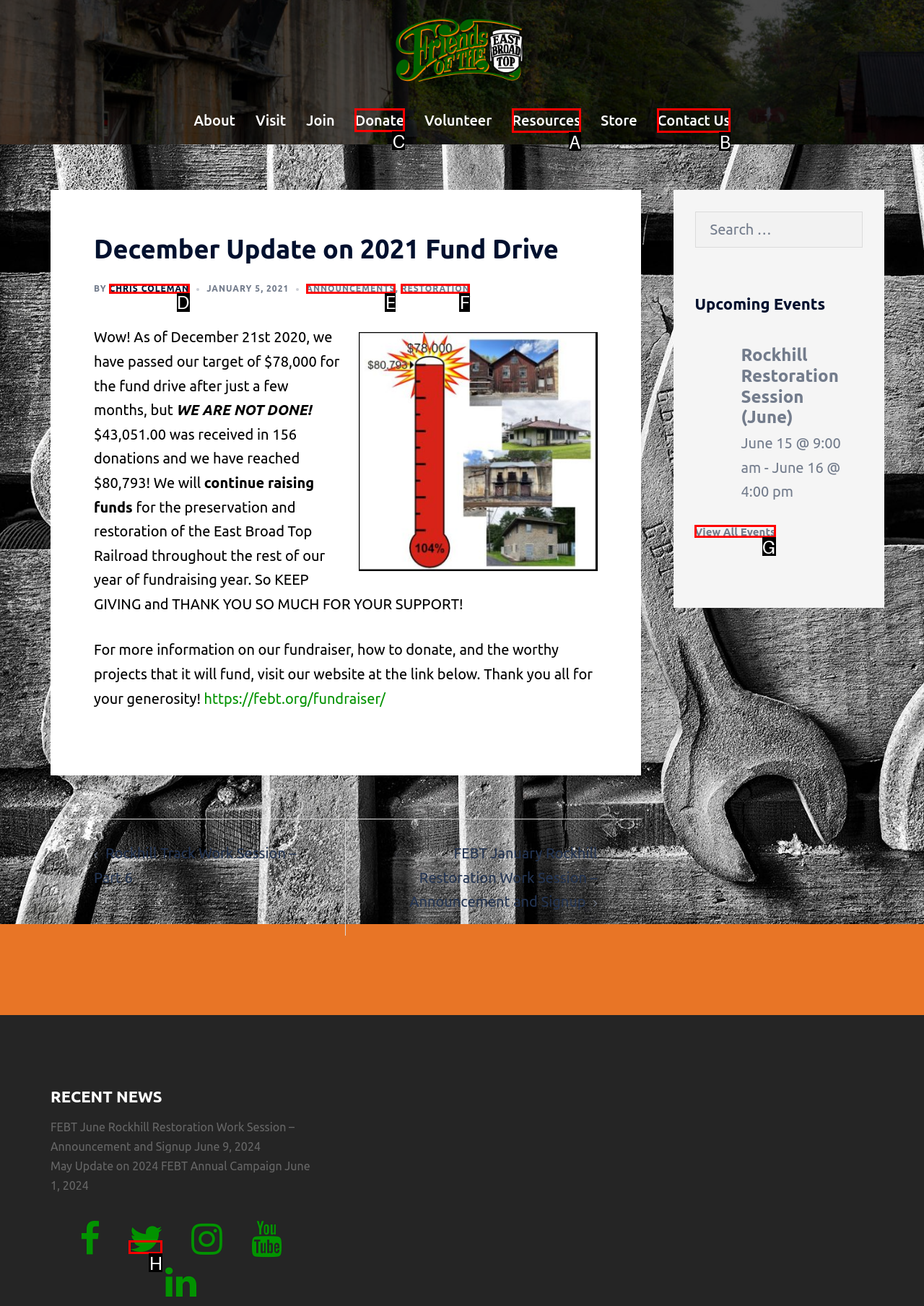Tell me which letter I should select to achieve the following goal: Click on the 'Donate' link
Answer with the corresponding letter from the provided options directly.

C